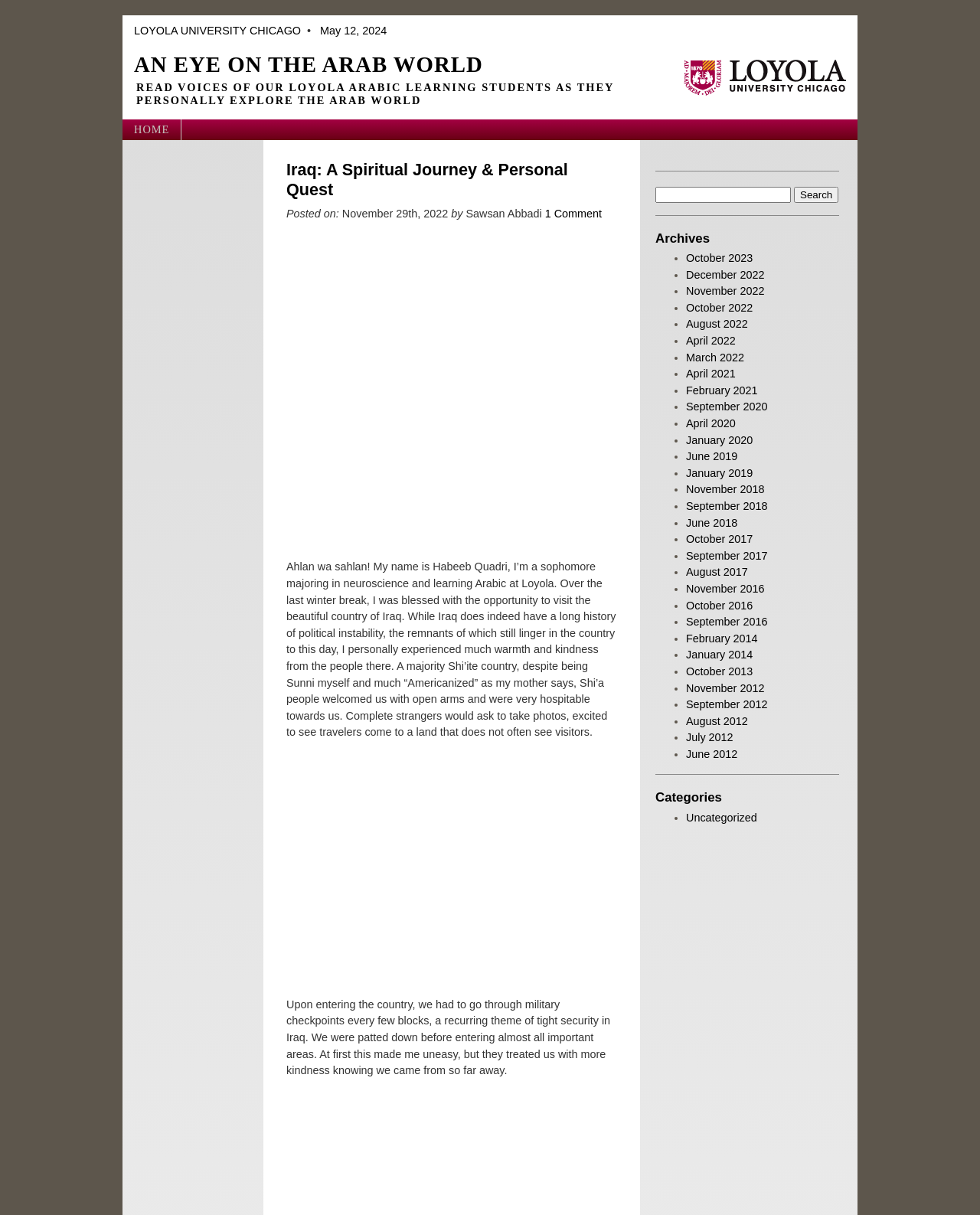How many archive links are there?
Offer a detailed and exhaustive answer to the question.

The archive links are listed under the 'Archives' heading, and each link is preceded by a bullet point. By counting the number of bullet points, we can determine that there are 24 archive links.